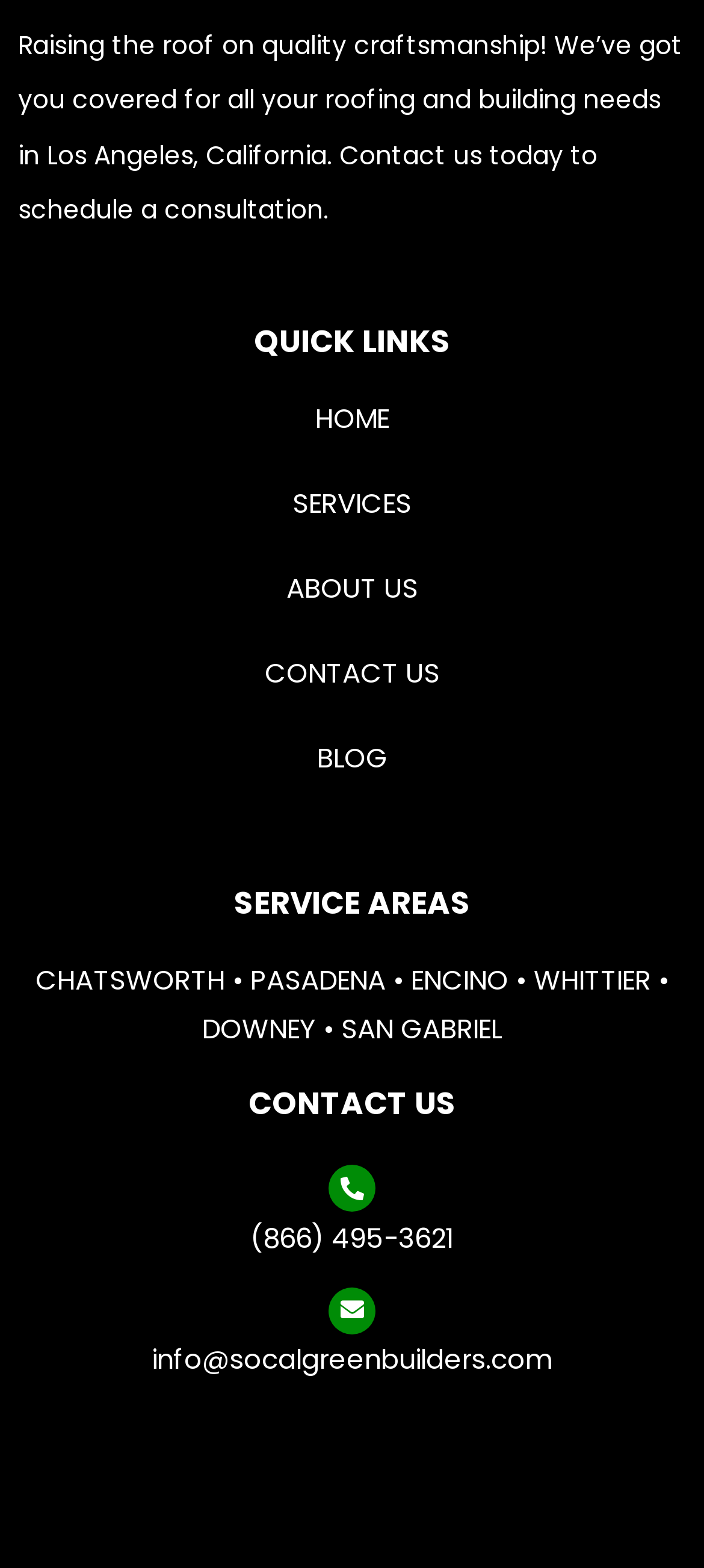Provide the bounding box coordinates of the UI element that matches the description: "Mobile app development".

None